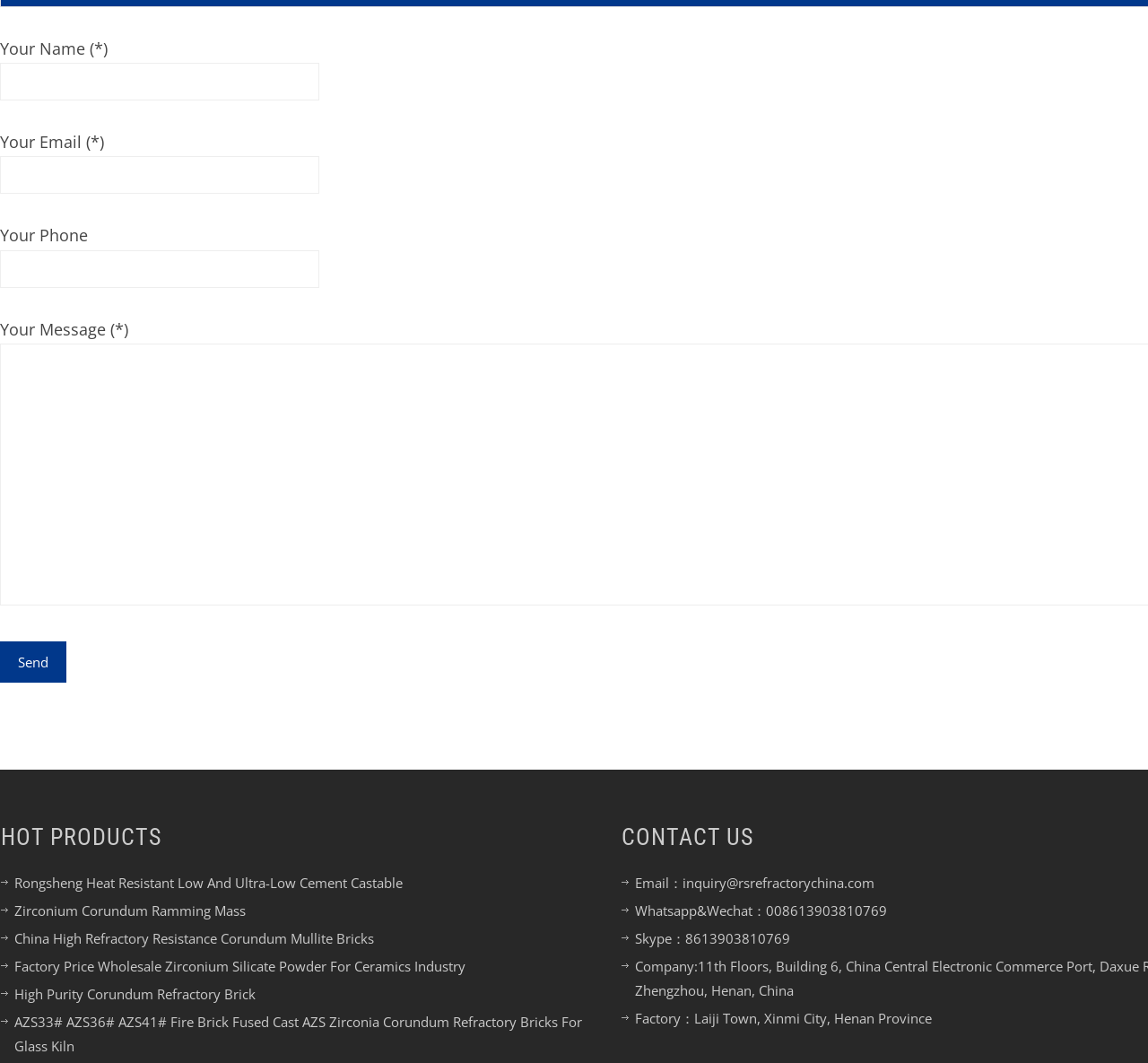What is the purpose of the form at the top?
Utilize the information in the image to give a detailed answer to the question.

The form at the top of the webpage contains fields for 'Your Name', 'Your Email', and 'Your Phone', along with a 'Your Message' field and a 'Send' button. This suggests that the purpose of the form is to allow users to contact the website owner or administrator.